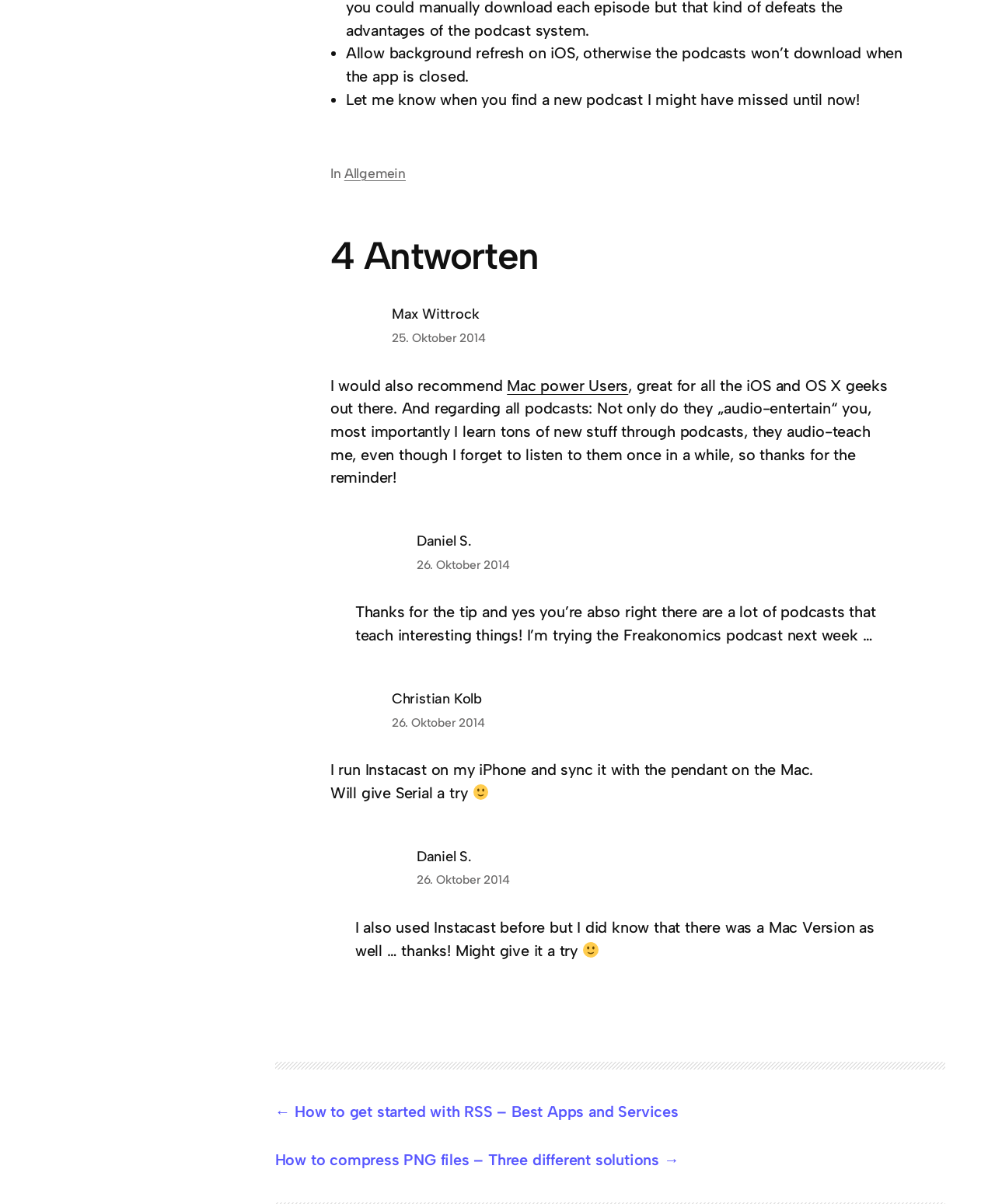Specify the bounding box coordinates of the area to click in order to follow the given instruction: "Check the post from 'Daniel S.'."

[0.419, 0.442, 0.474, 0.456]